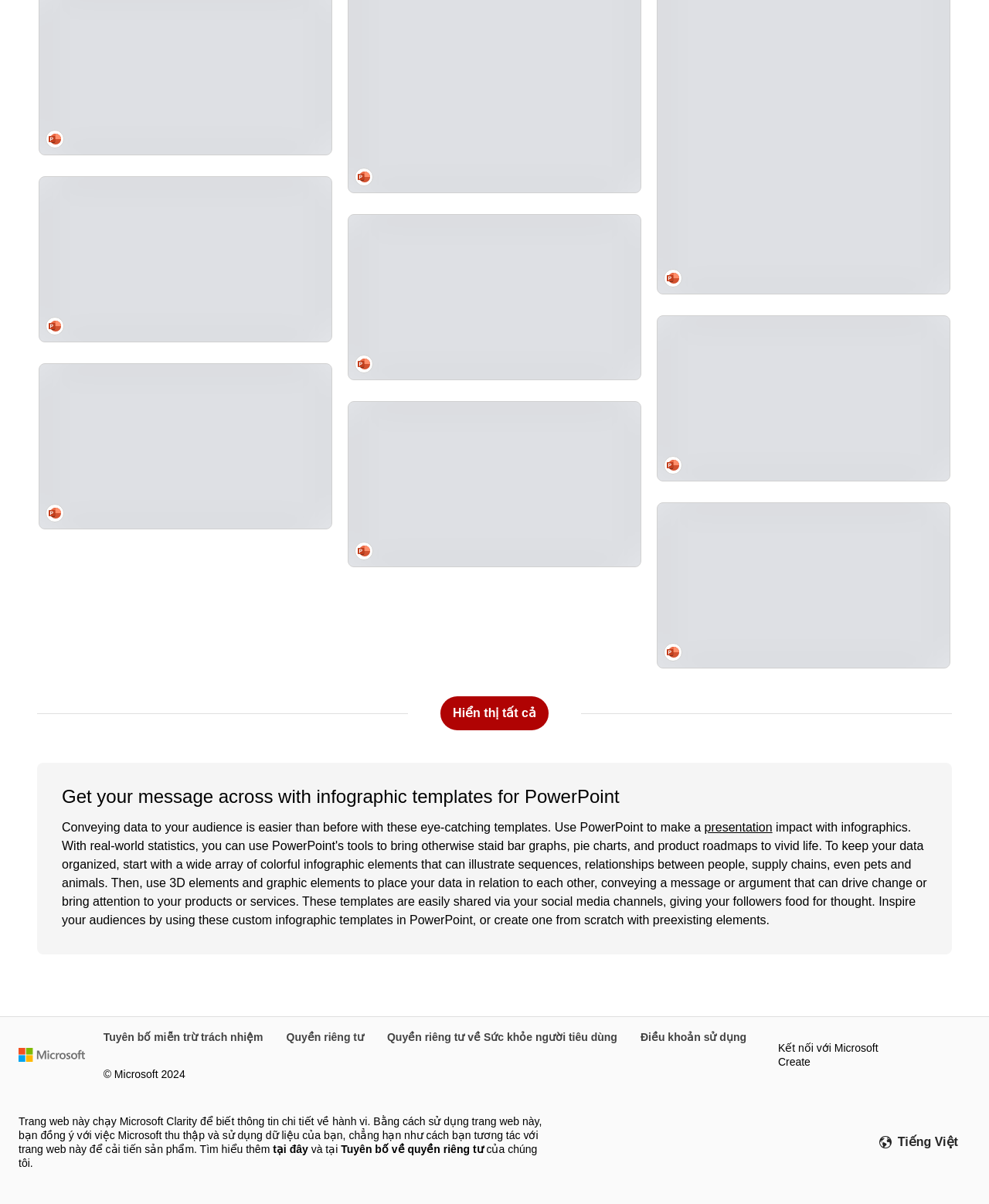What is the purpose of the templates on this webpage?
With the help of the image, please provide a detailed response to the question.

I read the heading 'Get your message across with infographic templates for PowerPoint' and the sentence 'Conveying data to your audience is easier than before with these eye-catching templates. Use PowerPoint to make a presentation.' and understood that the templates are for creating presentations.